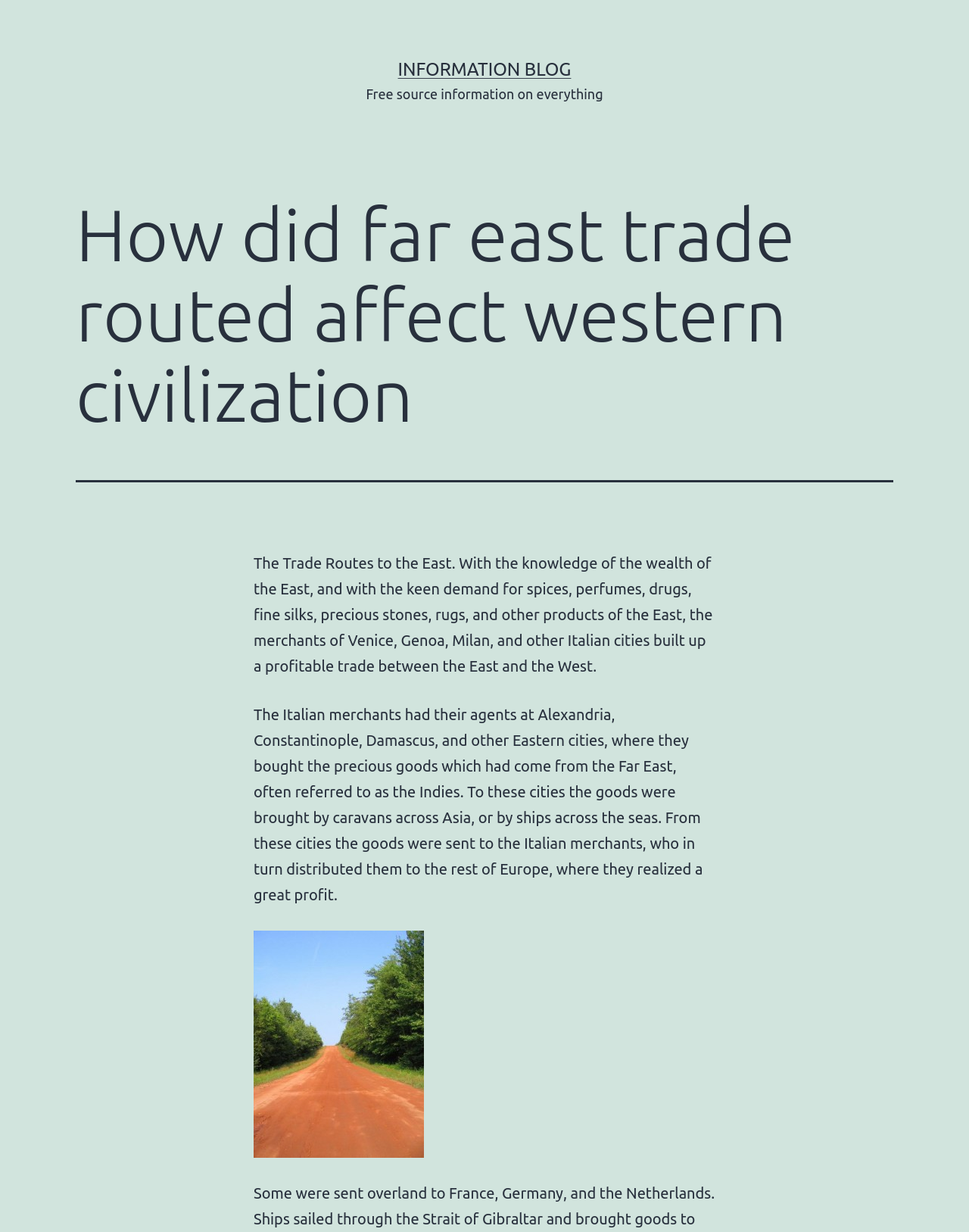Identify the main heading from the webpage and provide its text content.

How did far east trade routed affect western civilization